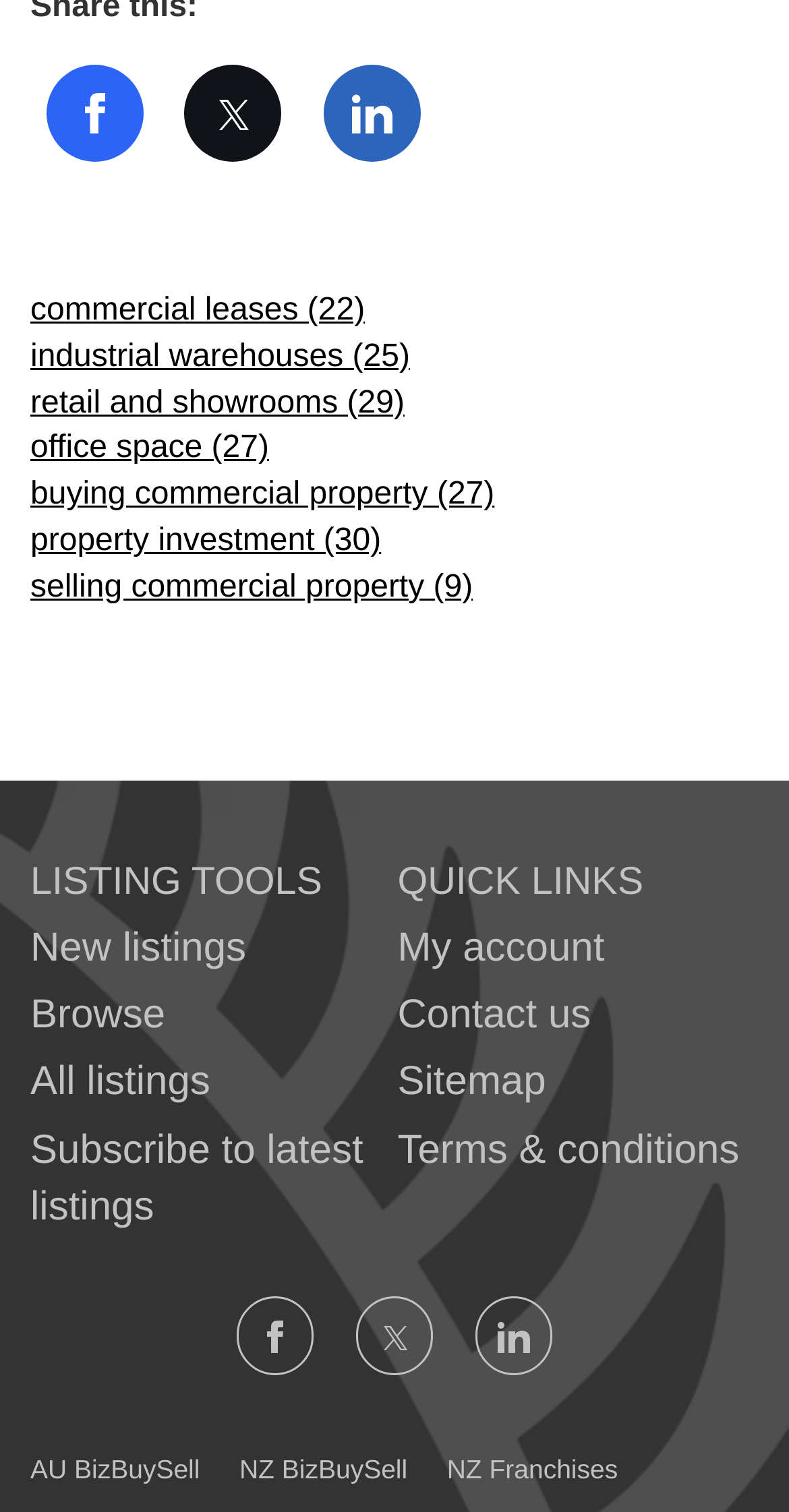Give a short answer using one word or phrase for the question:
What are the quick links provided?

My account, Contact us, Sitemap, Terms & conditions